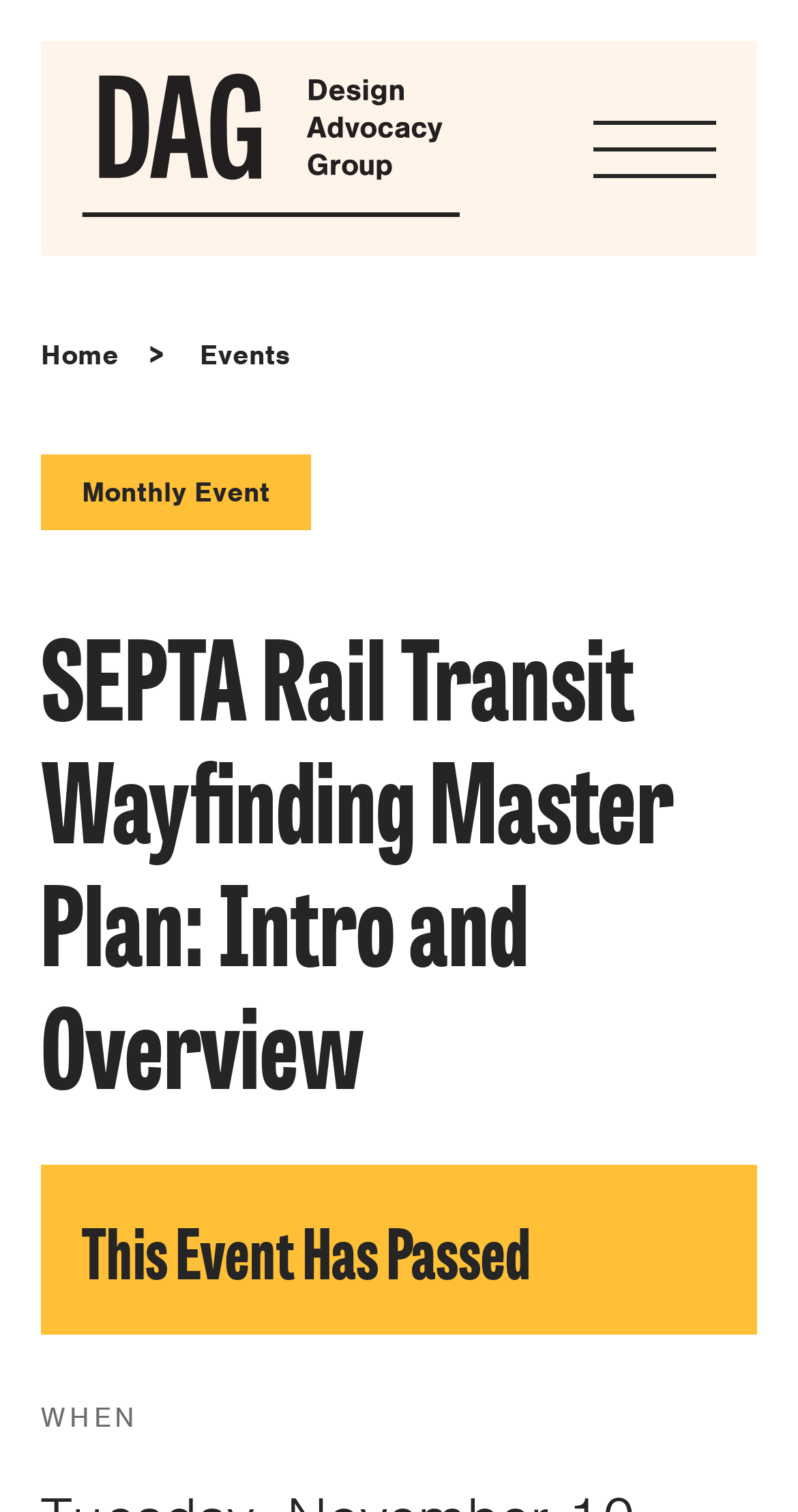What information is provided about the event timing?
Provide a thorough and detailed answer to the question.

The webpage provides information about the event timing, specifically the 'WHEN' of the event, which can be found in the lower section of the webpage, where it is written in a static text element.